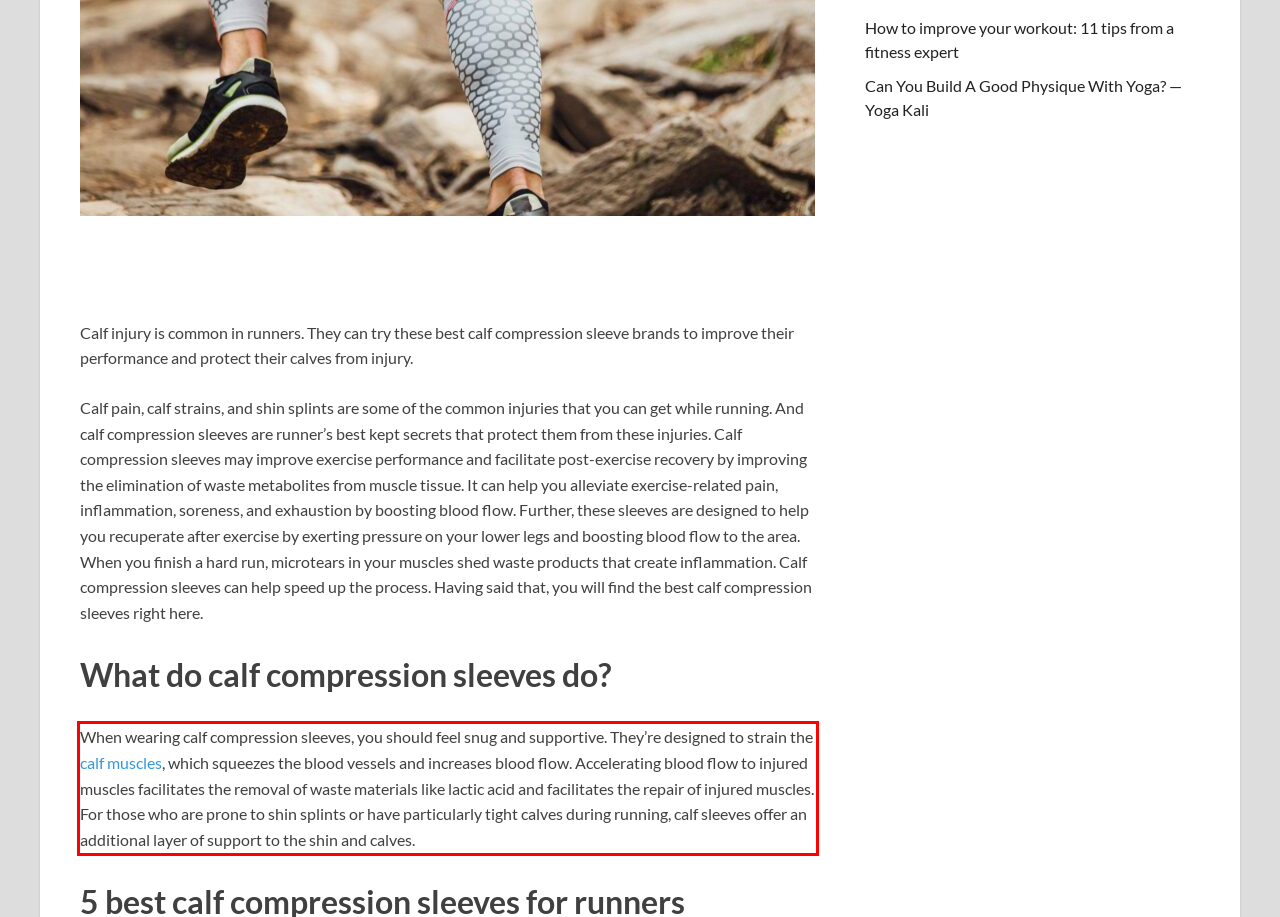Given a screenshot of a webpage with a red bounding box, extract the text content from the UI element inside the red bounding box.

When wearing calf compression sleeves, you should feel snug and supportive. They’re designed to strain the calf muscles, which squeezes the blood vessels and increases blood flow. Accelerating blood flow to injured muscles facilitates the removal of waste materials like lactic acid and facilitates the repair of injured muscles. For those who are prone to shin splints or have particularly tight calves during running, calf sleeves offer an additional layer of support to the shin and calves.